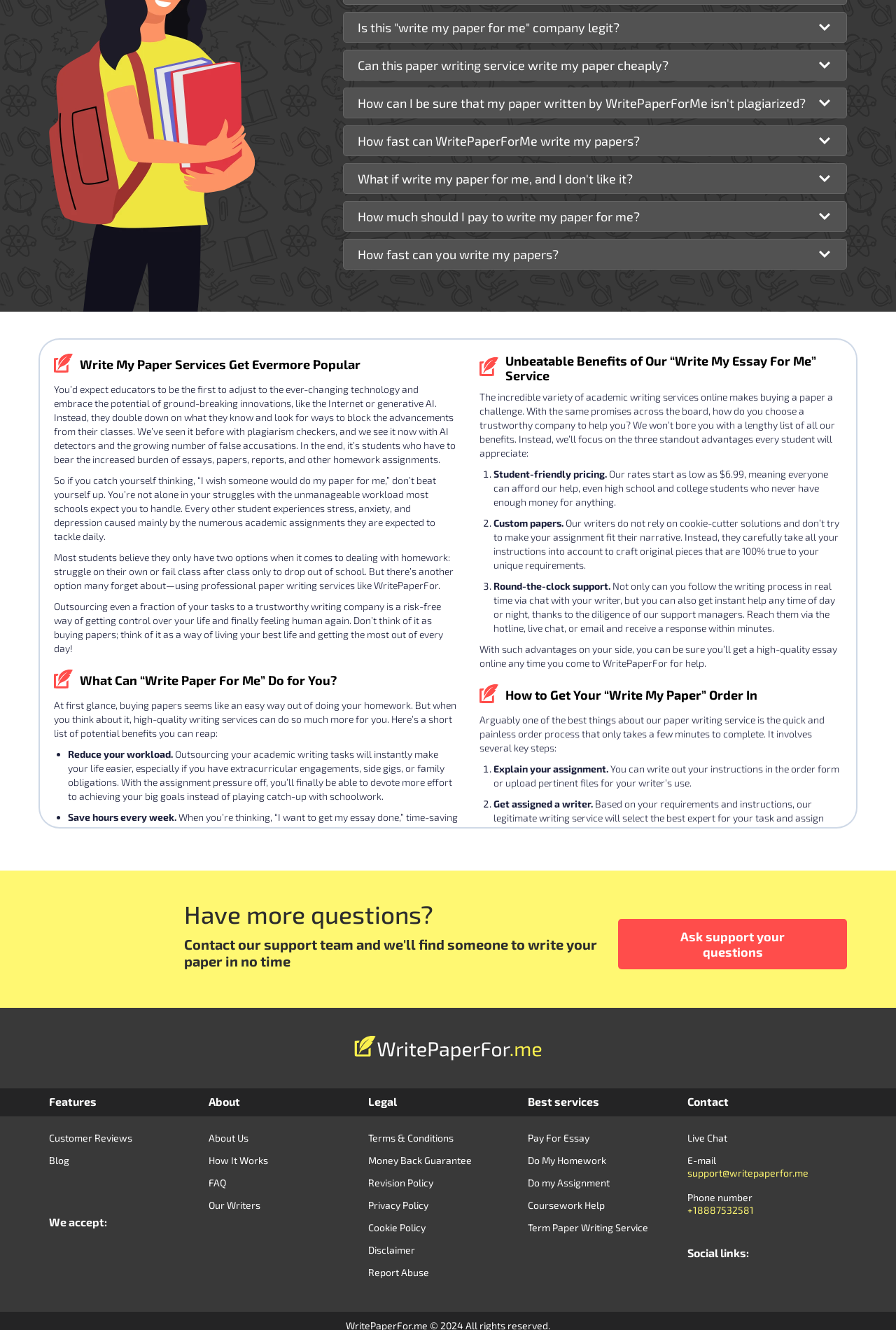What is the main purpose of WritePaperFor?
From the screenshot, supply a one-word or short-phrase answer.

To help students with their papers